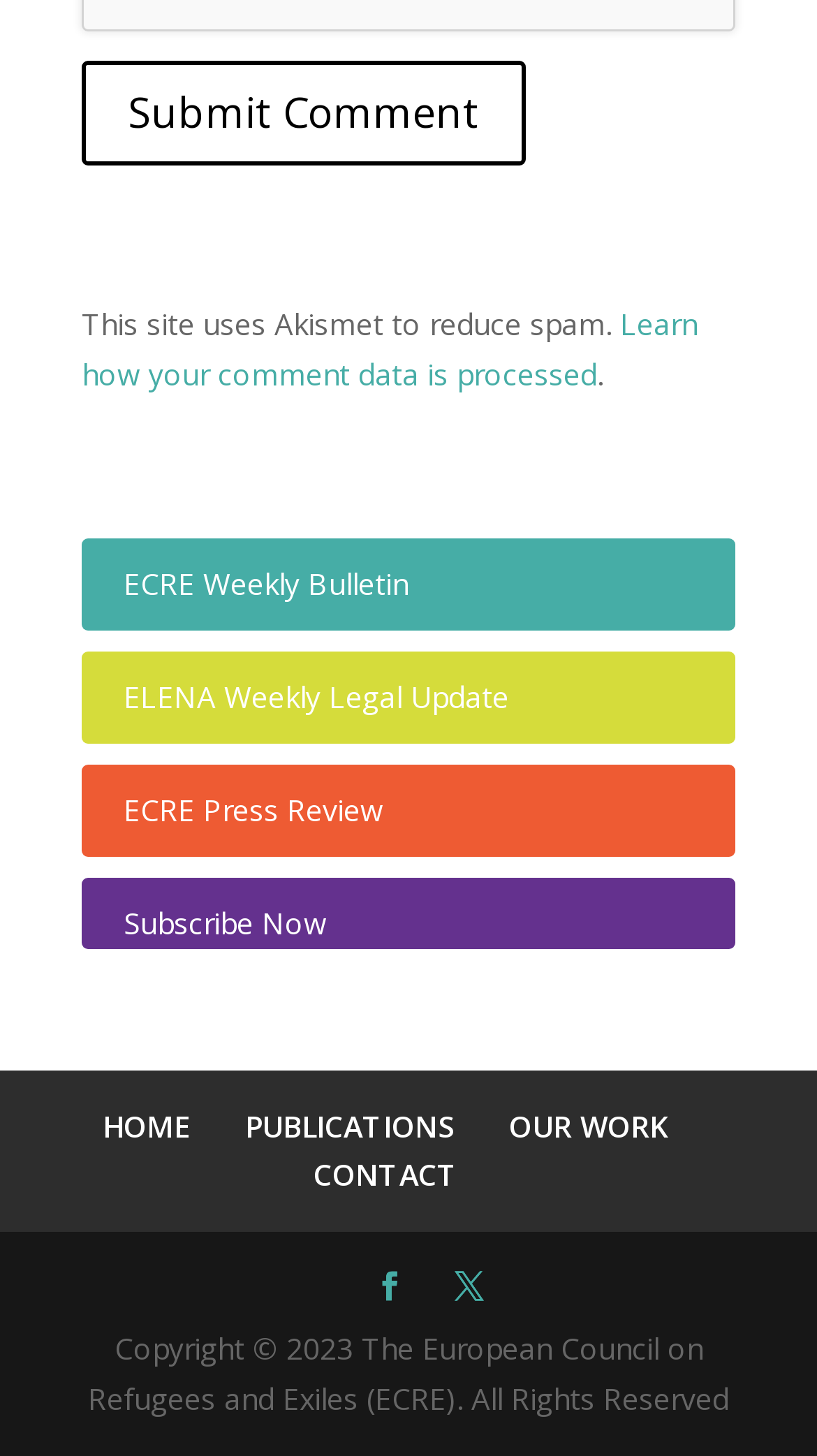Locate the bounding box coordinates of the area that needs to be clicked to fulfill the following instruction: "Subscribe to newsletters". The coordinates should be in the format of four float numbers between 0 and 1, namely [left, top, right, bottom].

[0.151, 0.62, 0.4, 0.647]